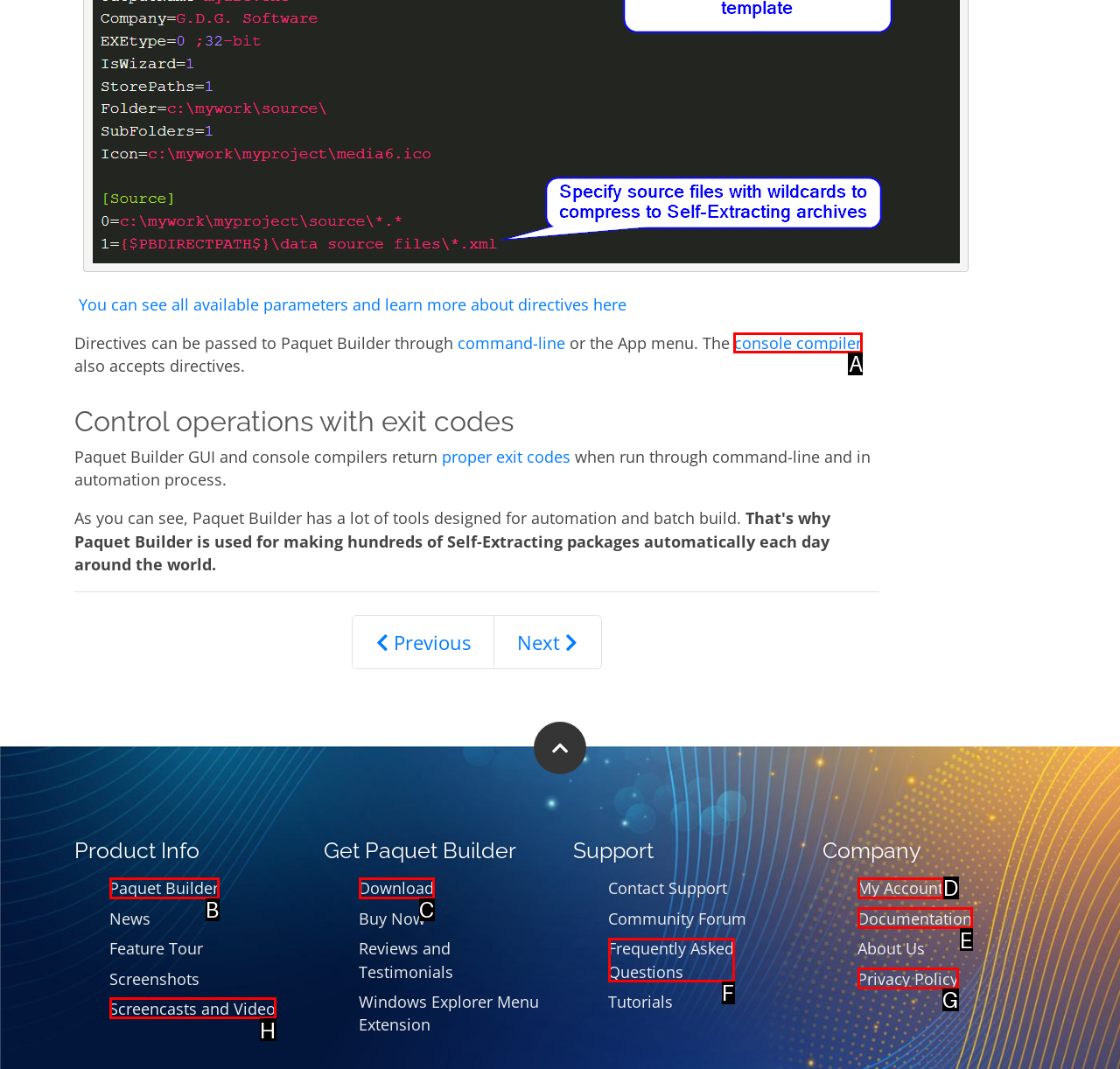To achieve the task: Open the console compiler, indicate the letter of the correct choice from the provided options.

A